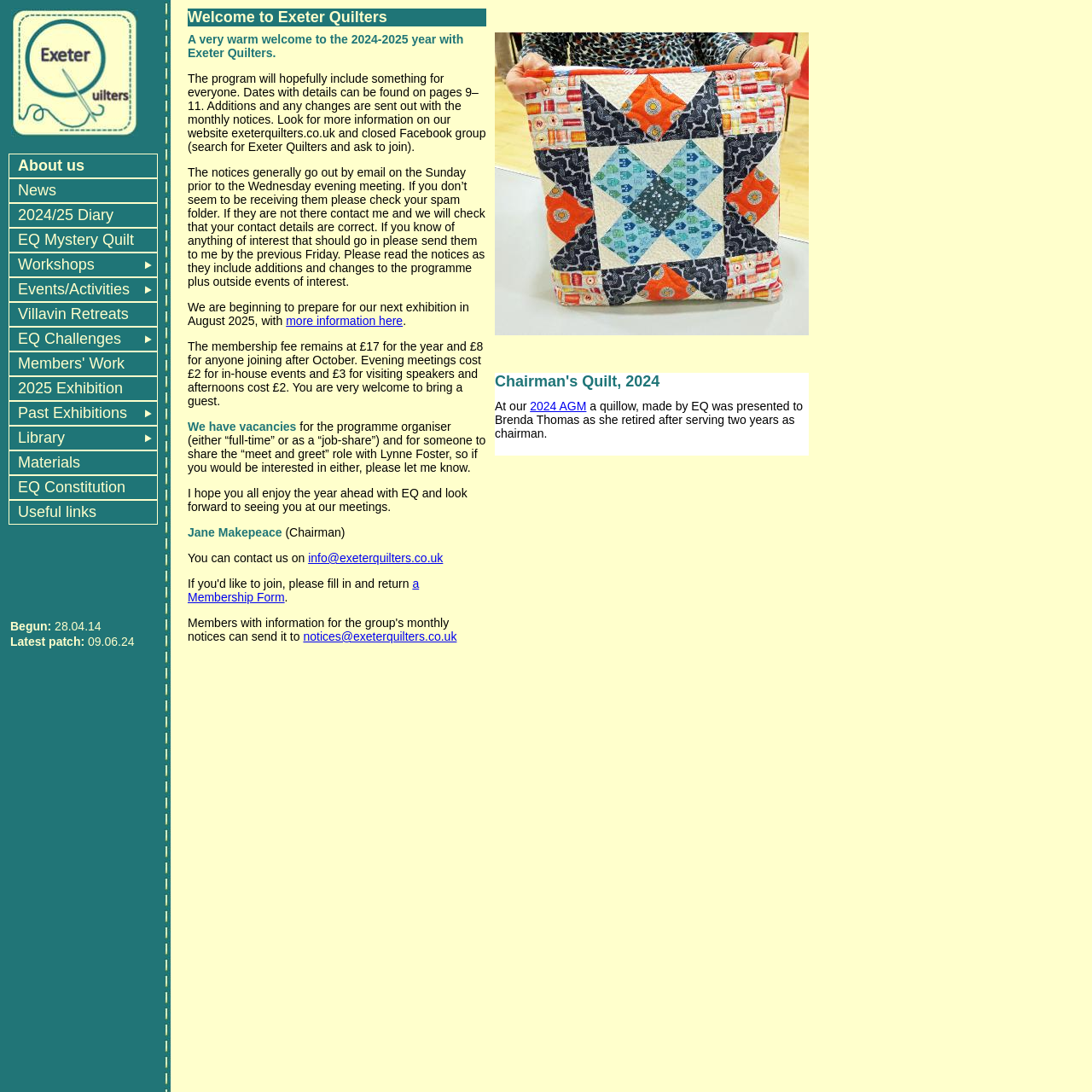Can you specify the bounding box coordinates of the area that needs to be clicked to fulfill the following instruction: "Contact the chairman via 'info@exeterquilters.co.uk'"?

[0.282, 0.505, 0.406, 0.517]